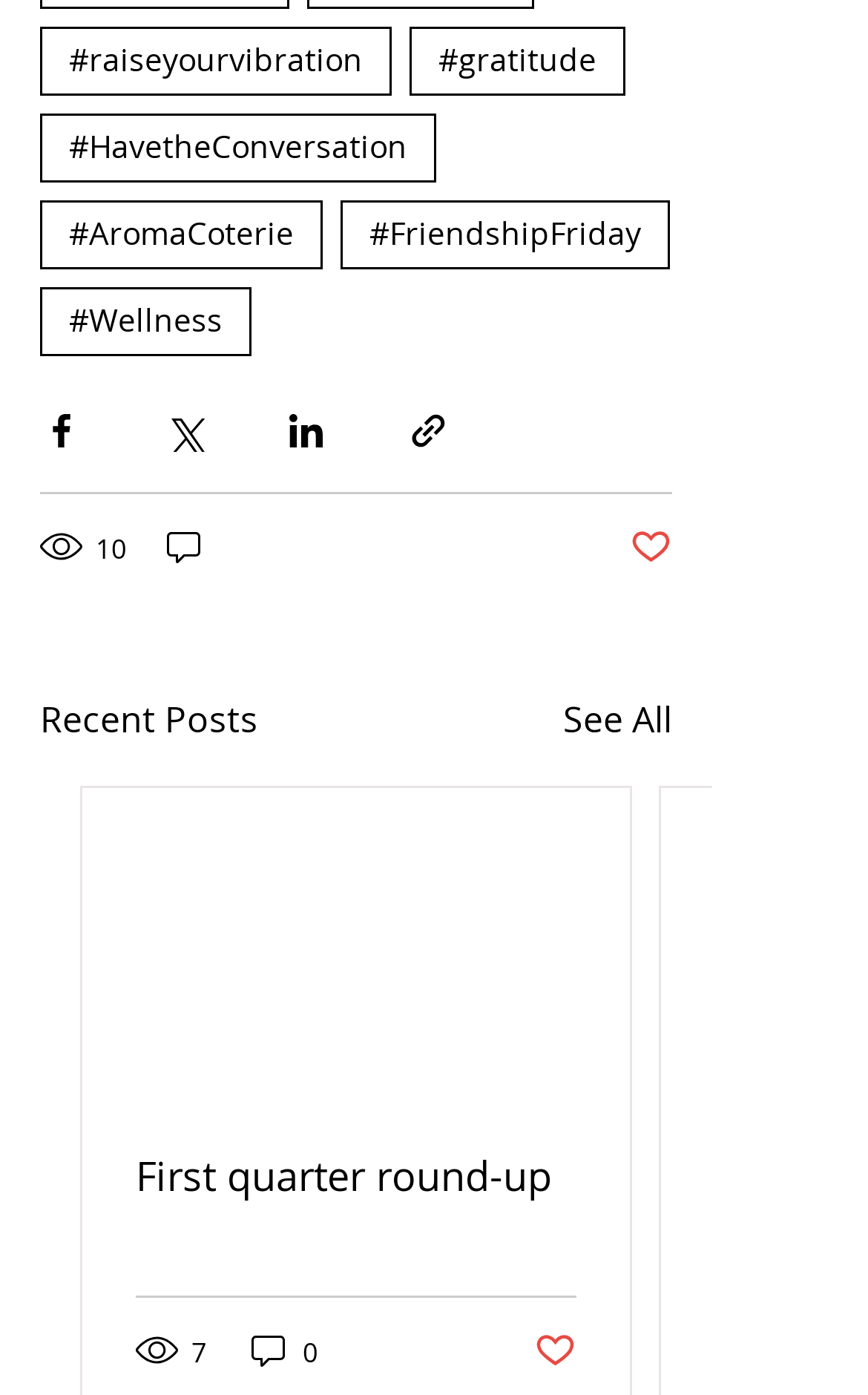Observe the image and answer the following question in detail: How many comments does the first post have?

The first post has 0 comments, which is indicated by the text '0 comments' located below the views count with a bounding box of [0.187, 0.376, 0.241, 0.408].